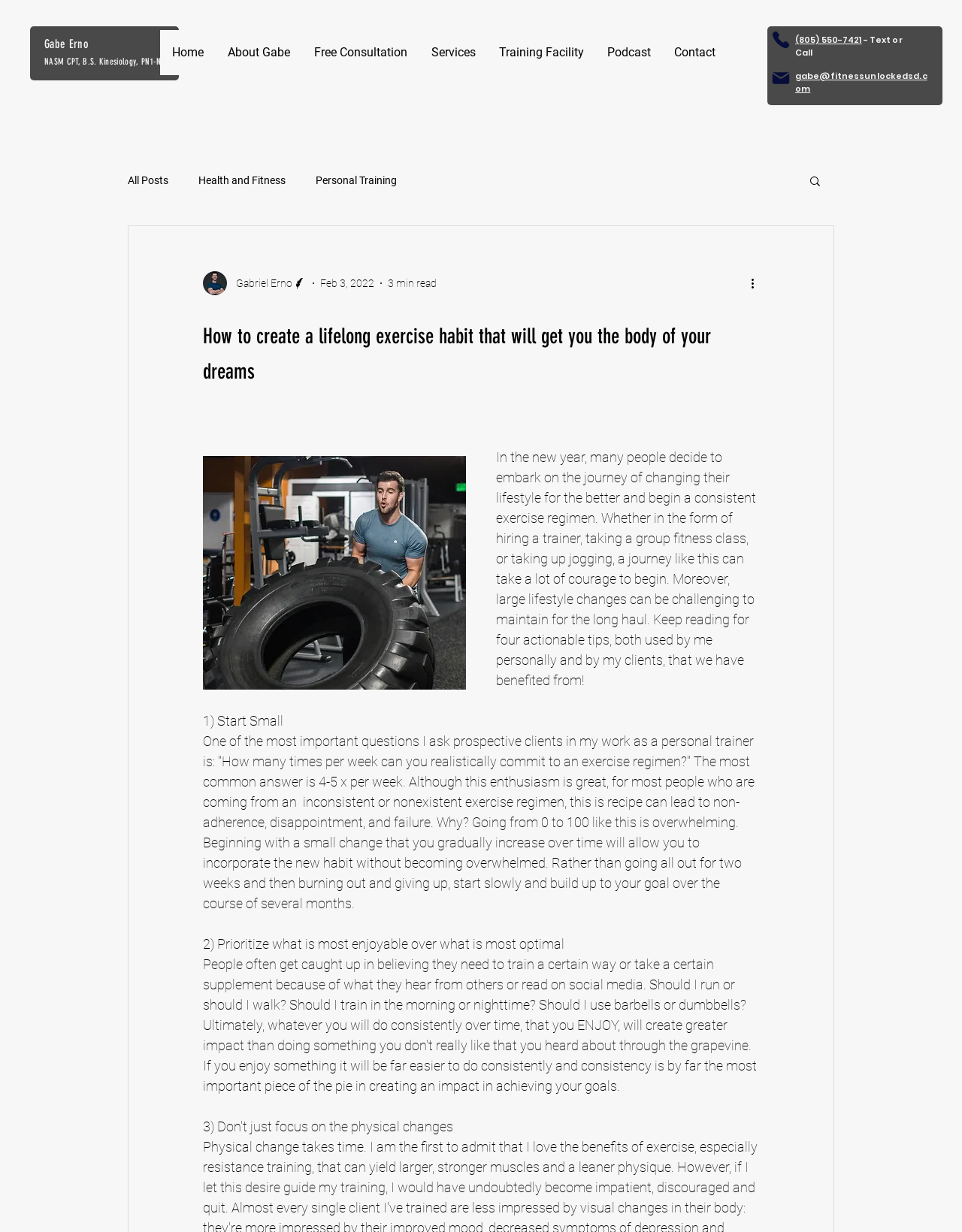Provide an in-depth caption for the contents of the webpage.

This webpage is about creating a lifelong exercise habit, with a focus on providing actionable tips to achieve this goal. At the top of the page, there is a navigation menu with links to different sections of the website, including "Home", "About Gabe", "Free Consultation", "Services", "Training Facility", "Podcast", and "Contact". Below this menu, there is a section with the author's name, "Gabe Erno", and his credentials, "NASM CPT, B.S. Kinesiology, PN1-NC". 

On the right side of the page, there are two buttons, "Phone" and "Mail", with corresponding contact information. Below these buttons, there is a navigation menu for the blog section, with links to "All Posts", "Health and Fitness", and "Personal Training". 

The main content of the page is an article titled "How to create a lifelong exercise habit that will get you the body of your dreams". The article is written by Gabriel Erno, and his picture is displayed next to the title. The article is divided into sections, with headings and paragraphs of text. The first section introduces the topic of starting a new exercise regimen and the challenges that come with it. 

The article then provides four actionable tips to create a lifelong exercise habit. The first tip, "Start Small", is explained in a paragraph of text, emphasizing the importance of gradual change and avoiding overwhelming oneself. The second tip, "Prioritize what is most enjoyable over what is most optimal", is also explained in a paragraph of text, highlighting the importance of enjoying the exercise routine rather than focusing on what is considered optimal.